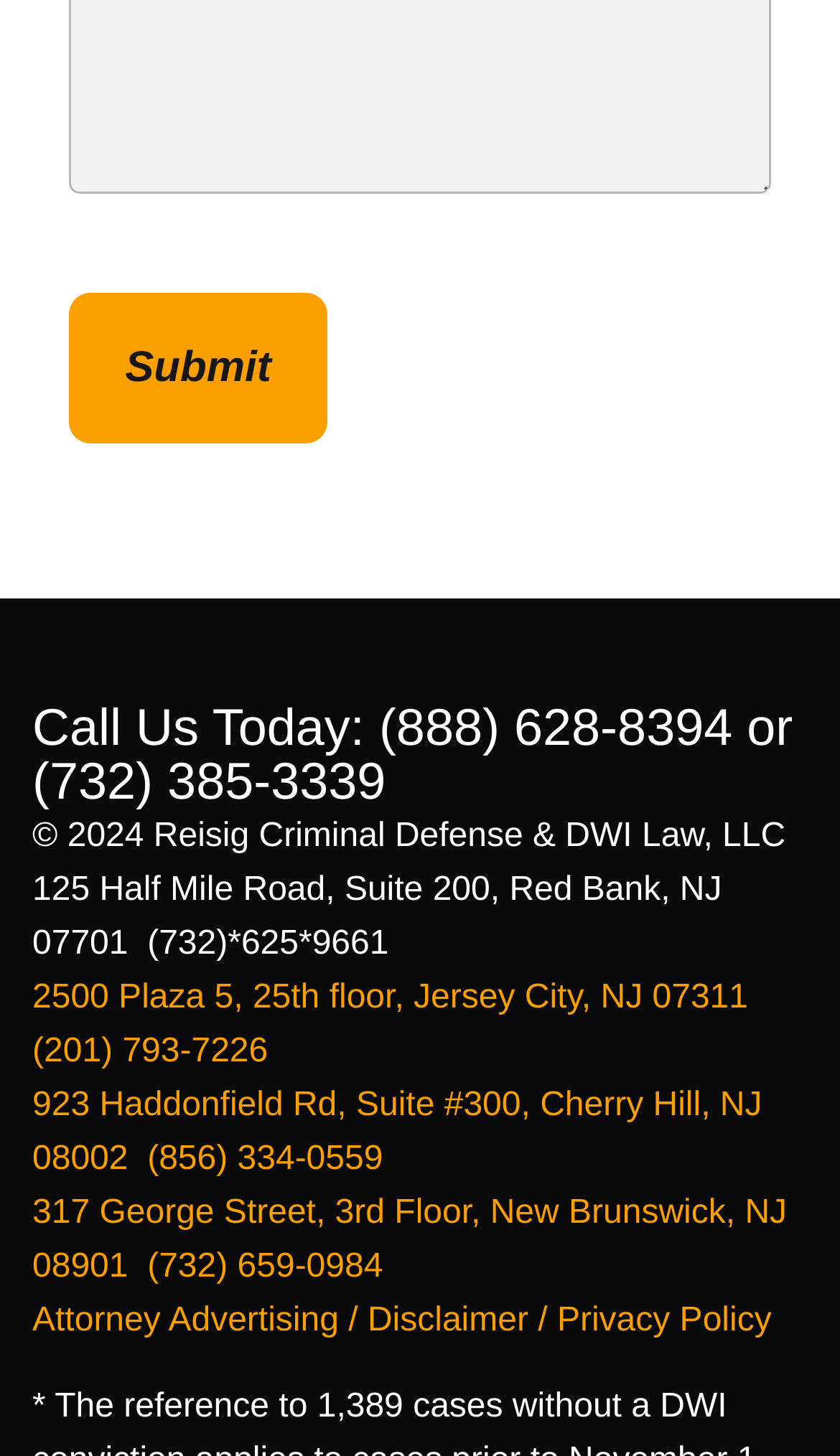Use a single word or phrase to answer the question: 
How many office locations are listed on the webpage?

4